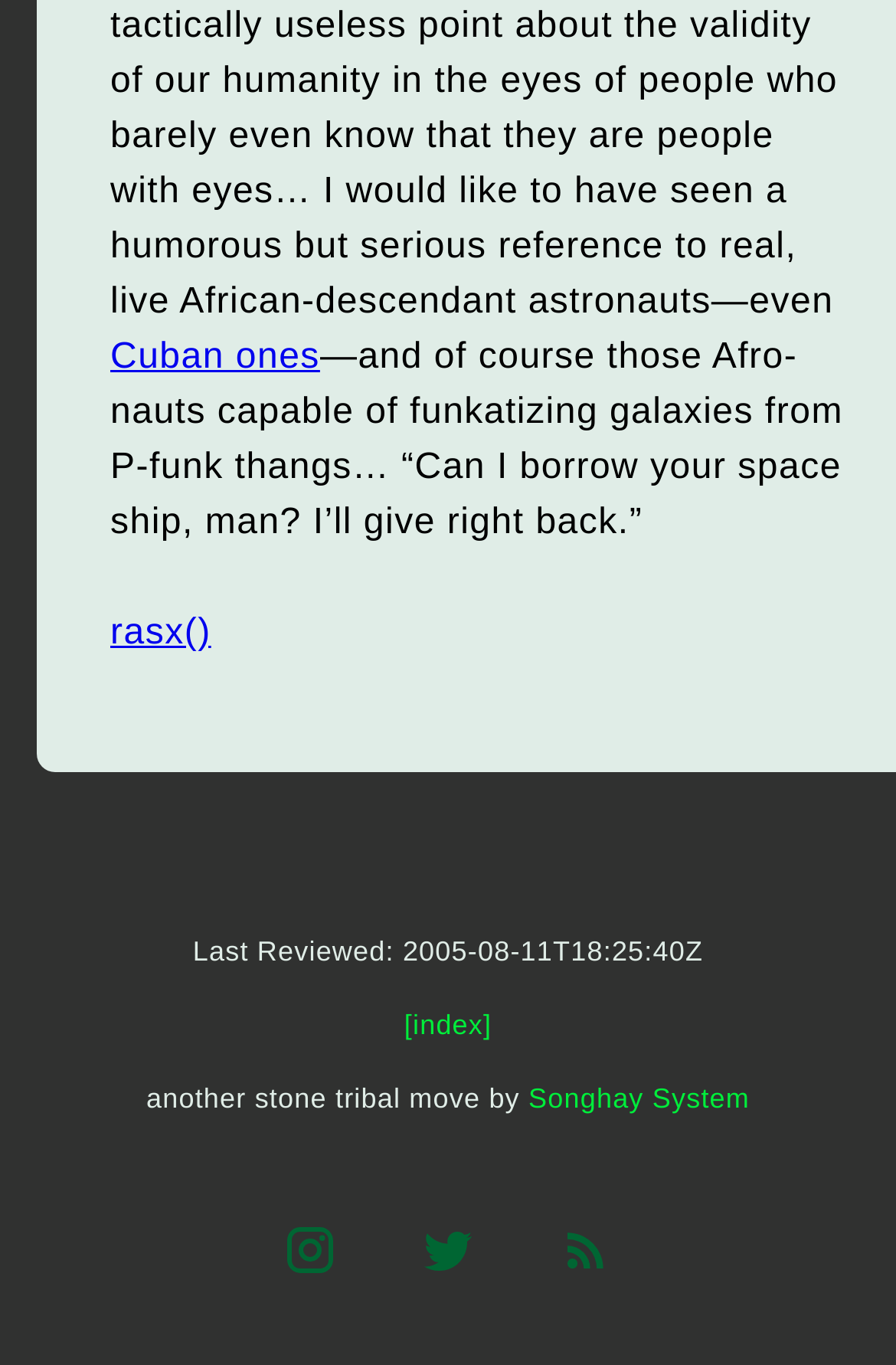Find the bounding box coordinates for the HTML element specified by: "Susan Isard".

None